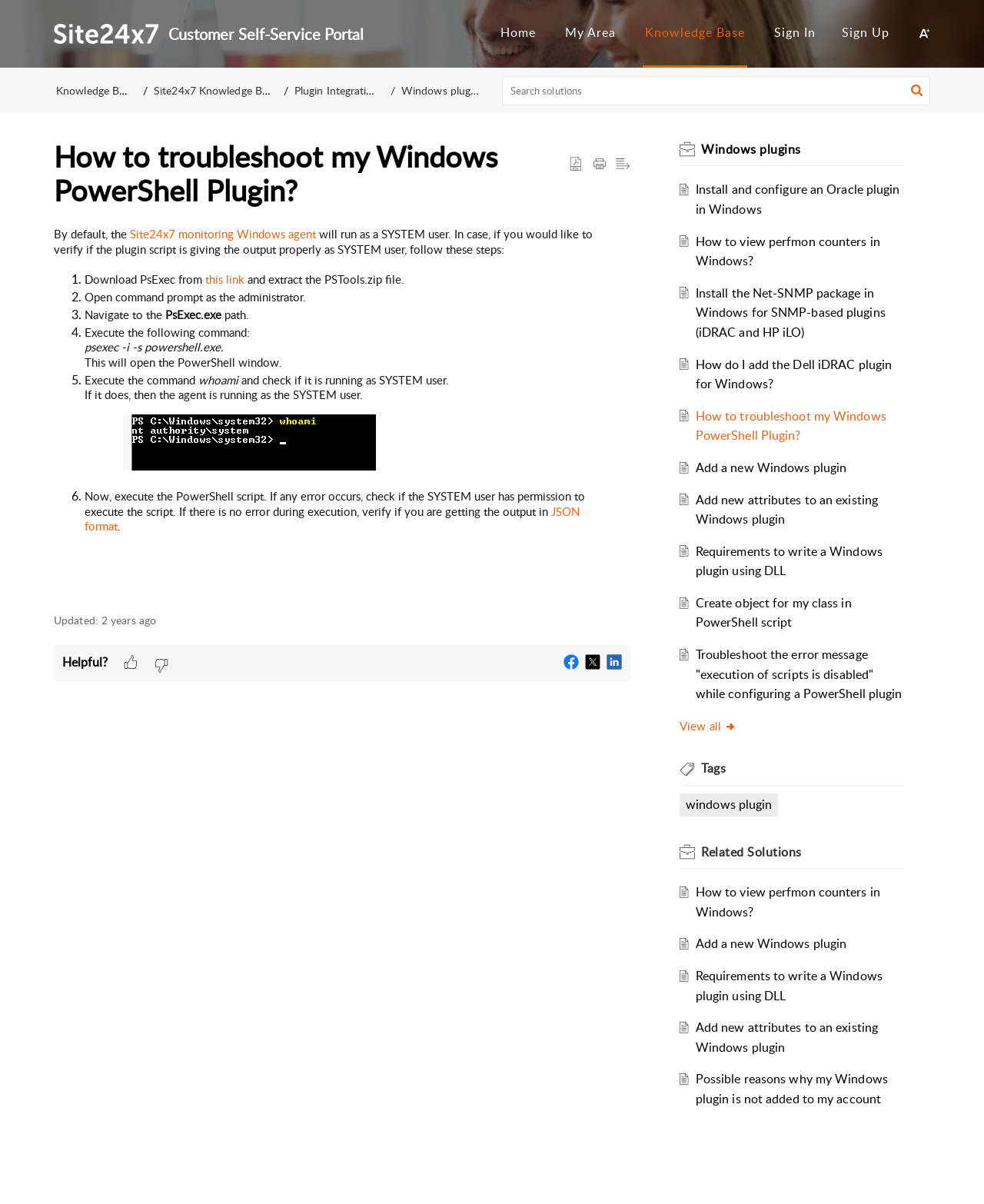Please specify the bounding box coordinates of the area that should be clicked to accomplish the following instruction: "Click on the 'Knowledge Base' breadcrumb". The coordinates should consist of four float numbers between 0 and 1, i.e., [left, top, right, bottom].

[0.156, 0.069, 0.282, 0.081]